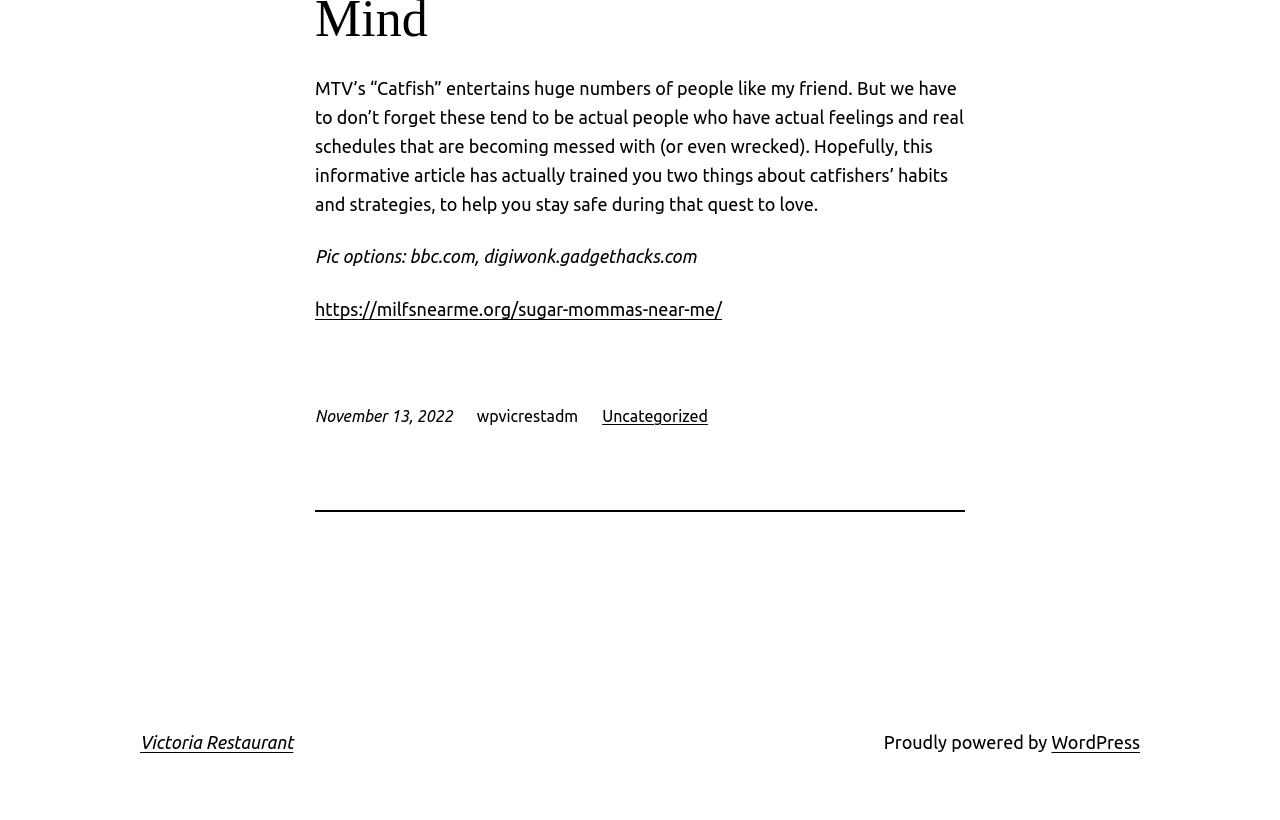What is the name of the restaurant mentioned?
Please respond to the question with a detailed and informative answer.

The link element with the text 'Victoria Restaurant' is likely referring to a restaurant, which is a common usage of such a phrase.